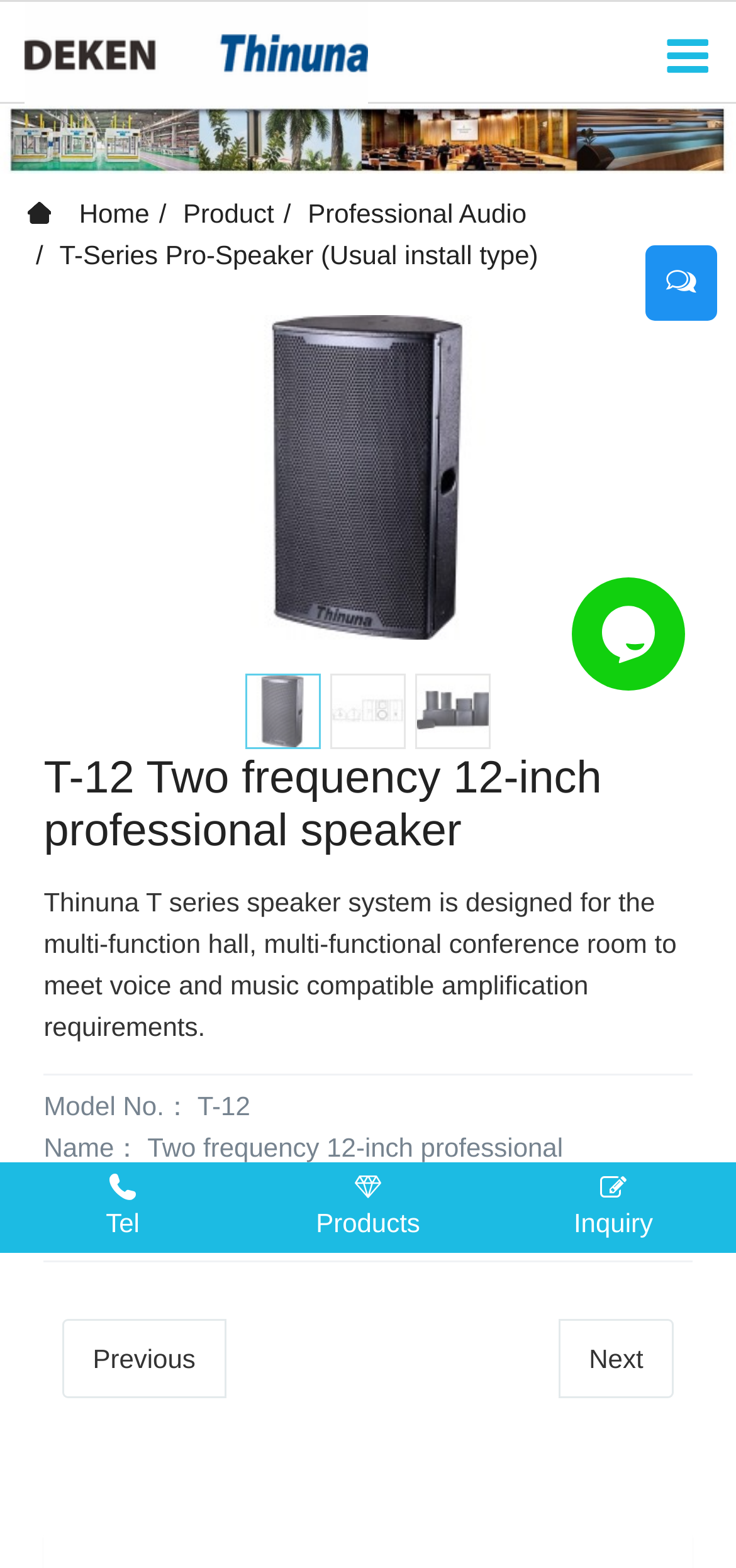Please determine the bounding box coordinates of the element's region to click for the following instruction: "Select the T-12 Two frequency 12-inch professional speaker option".

[0.059, 0.2, 0.941, 0.407]